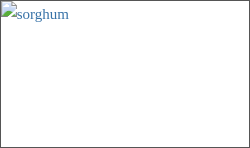What is sorghum used for?
Based on the screenshot, respond with a single word or phrase.

Agriculture and food production